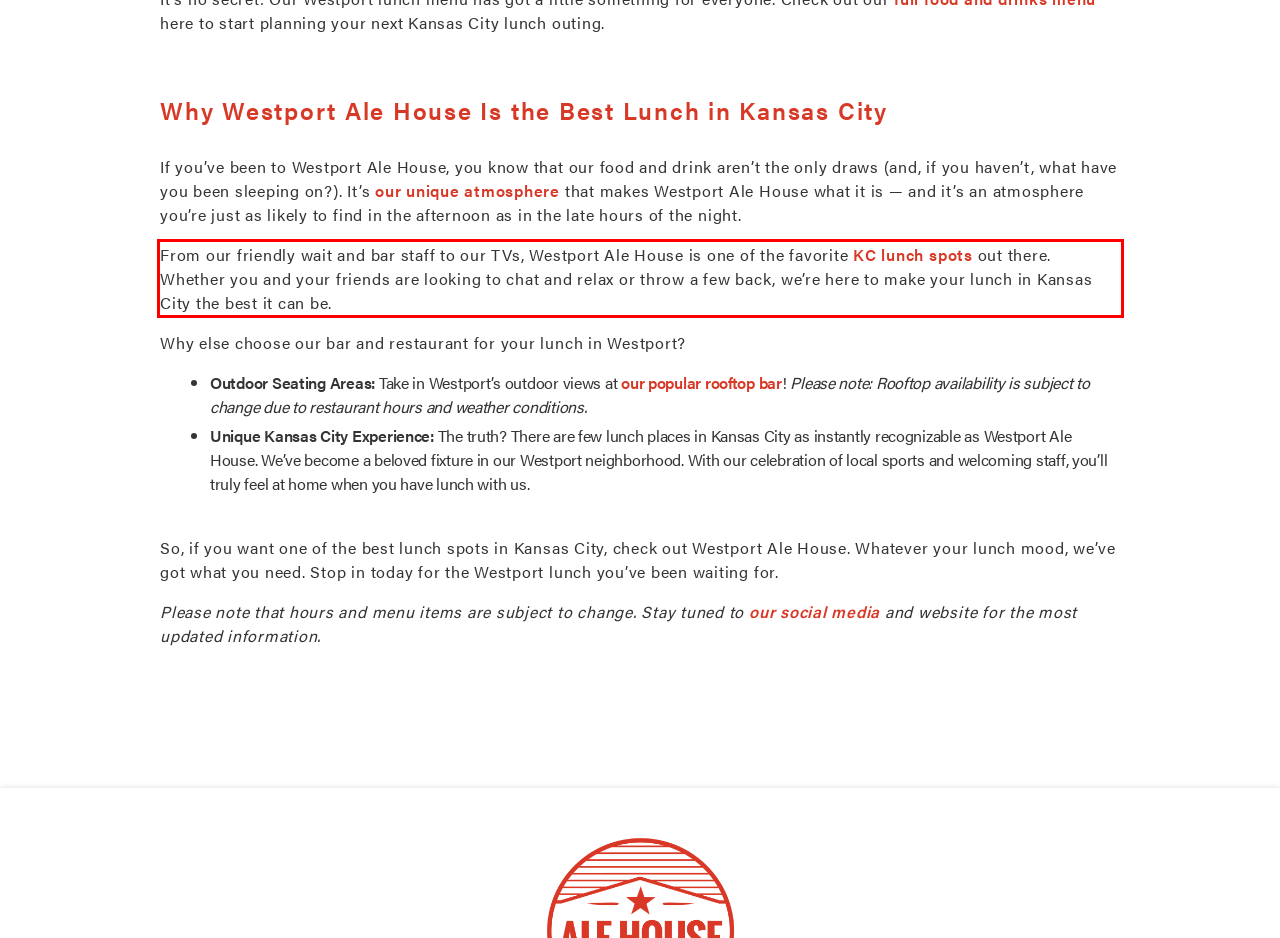You are given a screenshot of a webpage with a UI element highlighted by a red bounding box. Please perform OCR on the text content within this red bounding box.

From our friendly wait and bar staff to our TVs, Westport Ale House is one of the favorite KC lunch spots out there. Whether you and your friends are looking to chat and relax or throw a few back, we’re here to make your lunch in Kansas City the best it can be.